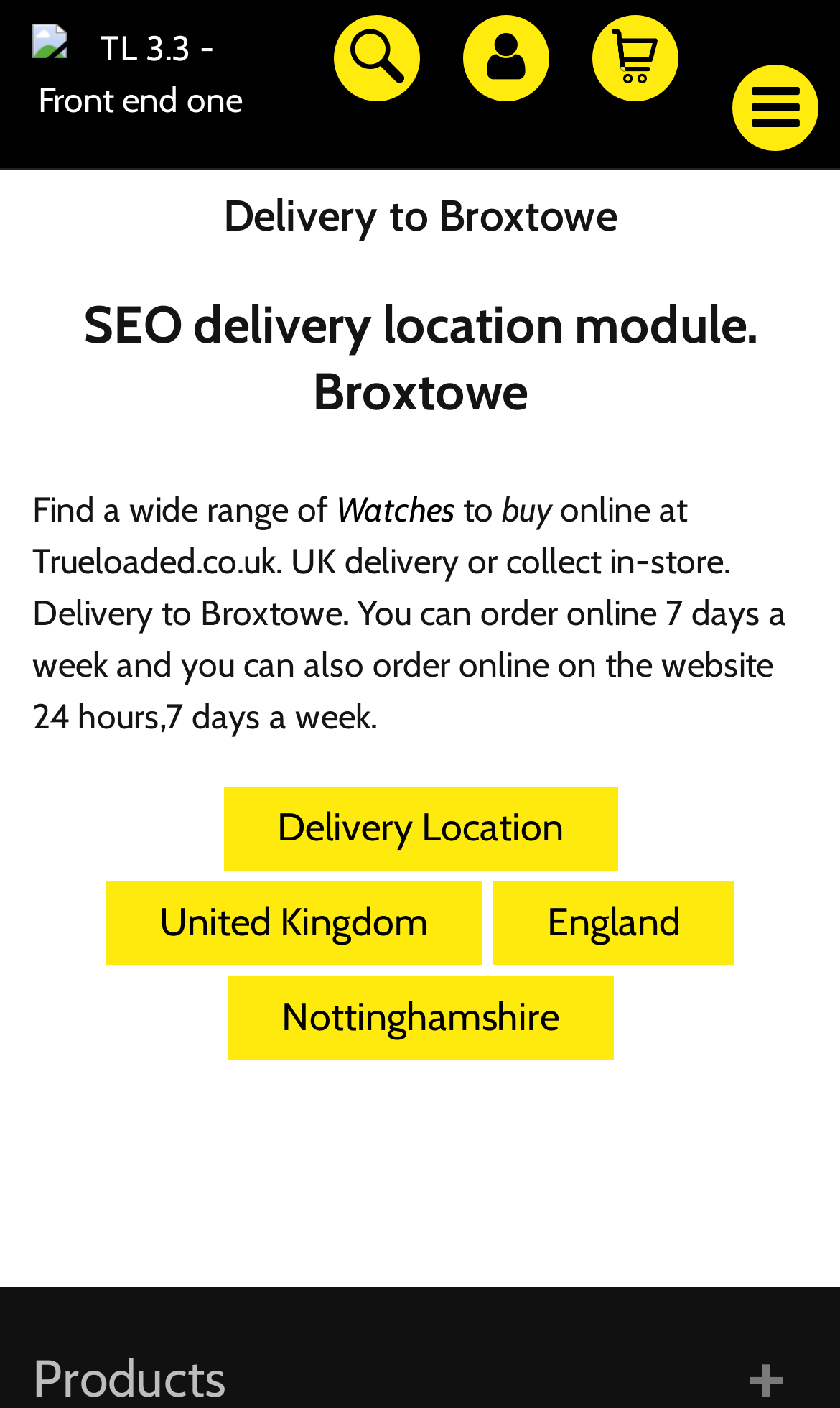What is the range of products available?
Using the information from the image, provide a comprehensive answer to the question.

The range of products available can be inferred from the static text 'Find a wide range of' followed by a link to 'Watches', suggesting that the website offers a variety of products, including watches, for online shopping.